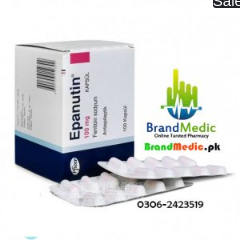What is the name of the online pharmacy?
Using the information from the image, provide a comprehensive answer to the question.

The image features the logo of BrandMedic, an online pharmacy, which indicates that this is a promotional image likely aimed at customers considering purchasing this medication. The presence of the logo suggests that BrandMedic is the online pharmacy selling this medication.